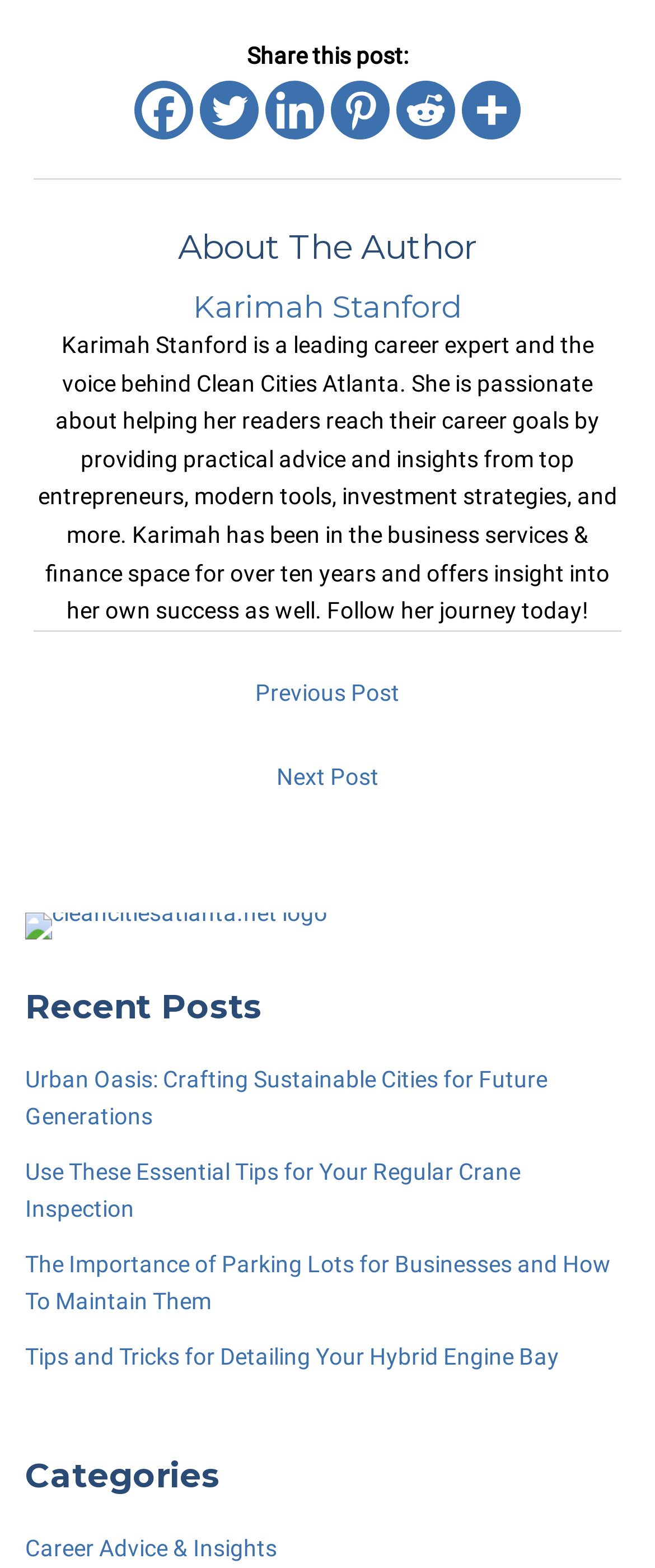Please specify the bounding box coordinates of the element that should be clicked to execute the given instruction: 'Learn about 'Shark Week''. Ensure the coordinates are four float numbers between 0 and 1, expressed as [left, top, right, bottom].

None